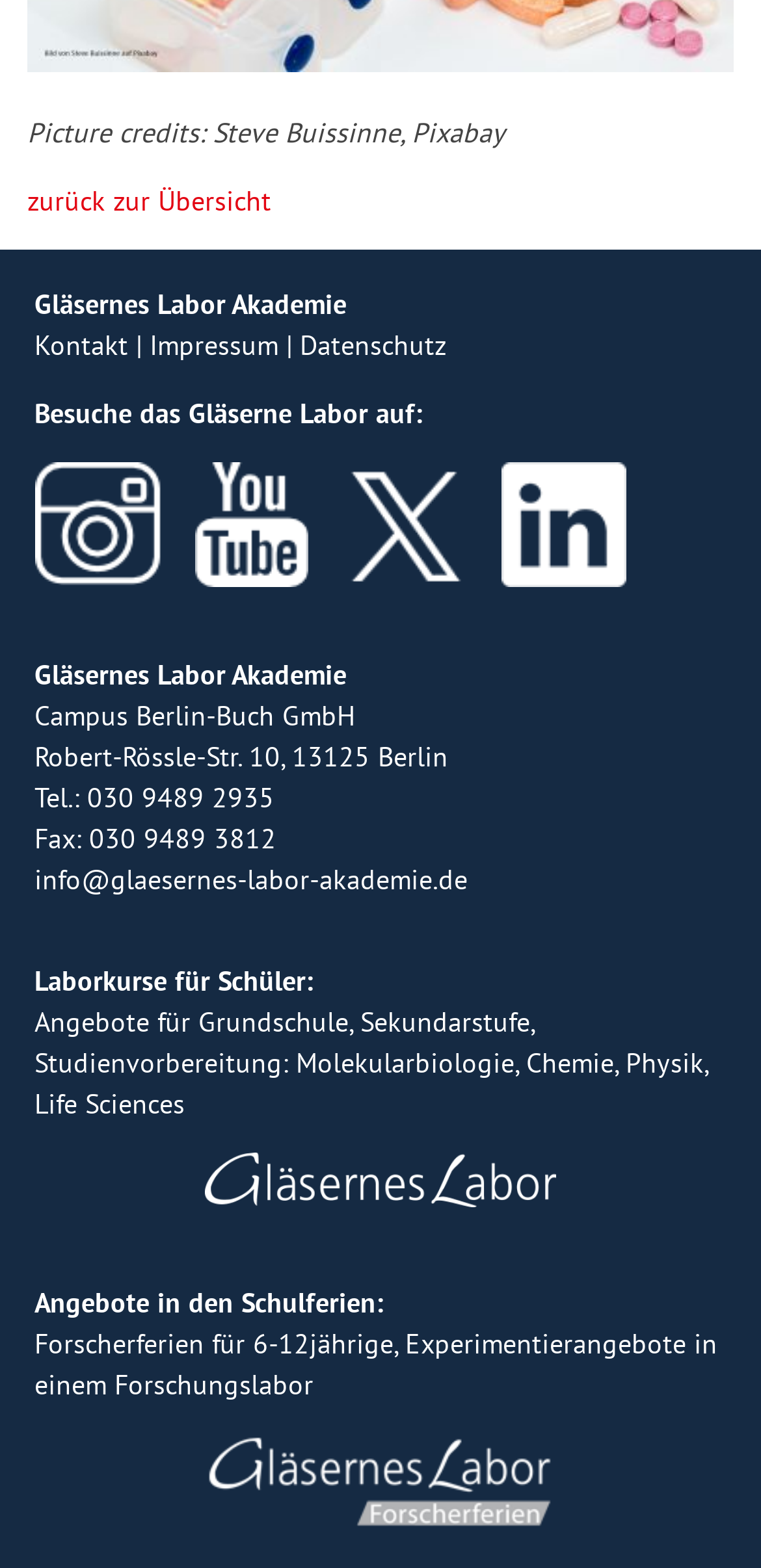What is the phone number of the laboratory?
We need a detailed and meticulous answer to the question.

The phone number of the laboratory can be found in the static text element 'Tel.: 030 9489 2935' which is located in the contact information section of the webpage.